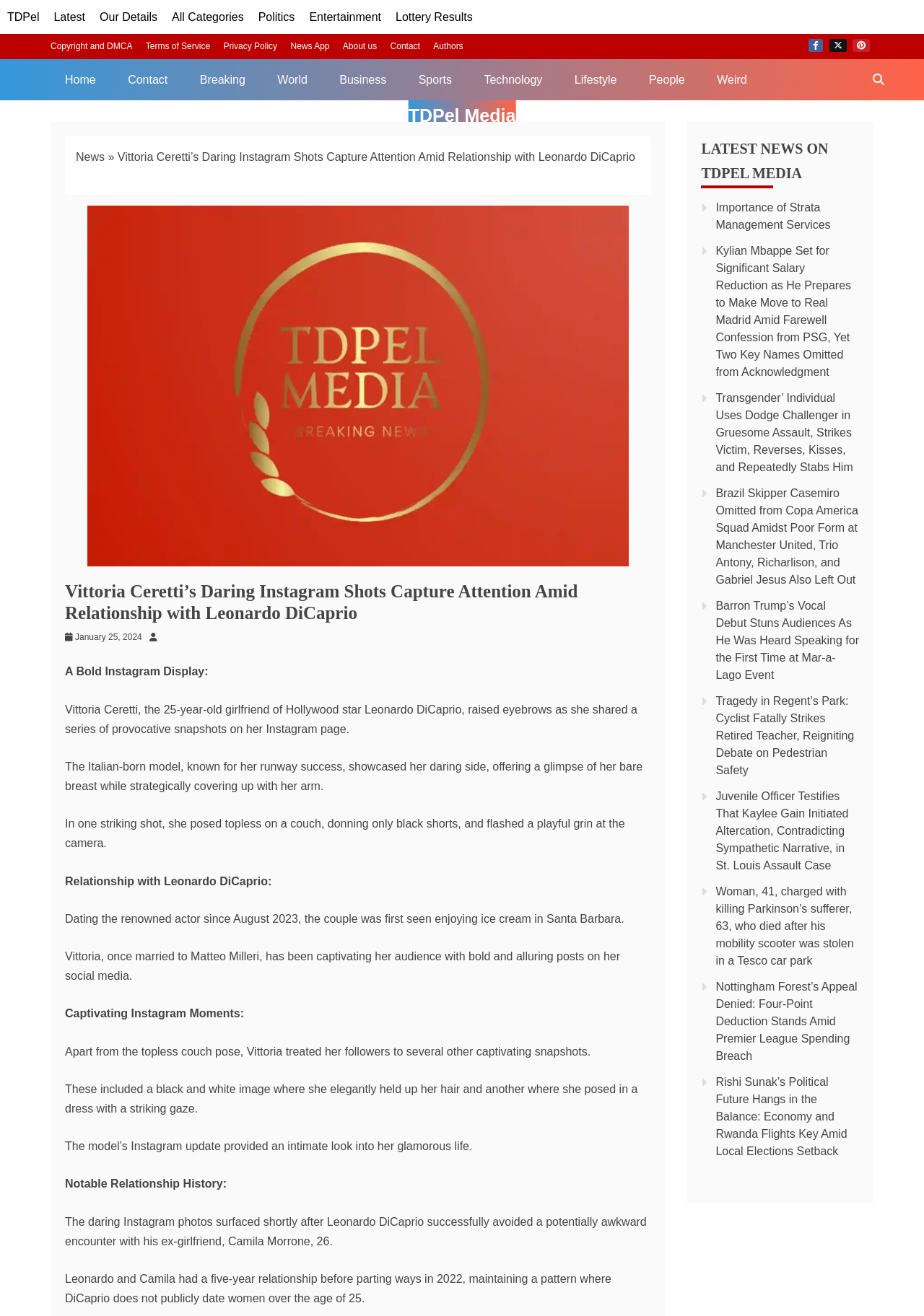Locate the bounding box coordinates of the area to click to fulfill this instruction: "View the article about Kylian Mbappe's salary reduction". The bounding box should be presented as four float numbers between 0 and 1, in the order [left, top, right, bottom].

[0.775, 0.186, 0.921, 0.287]